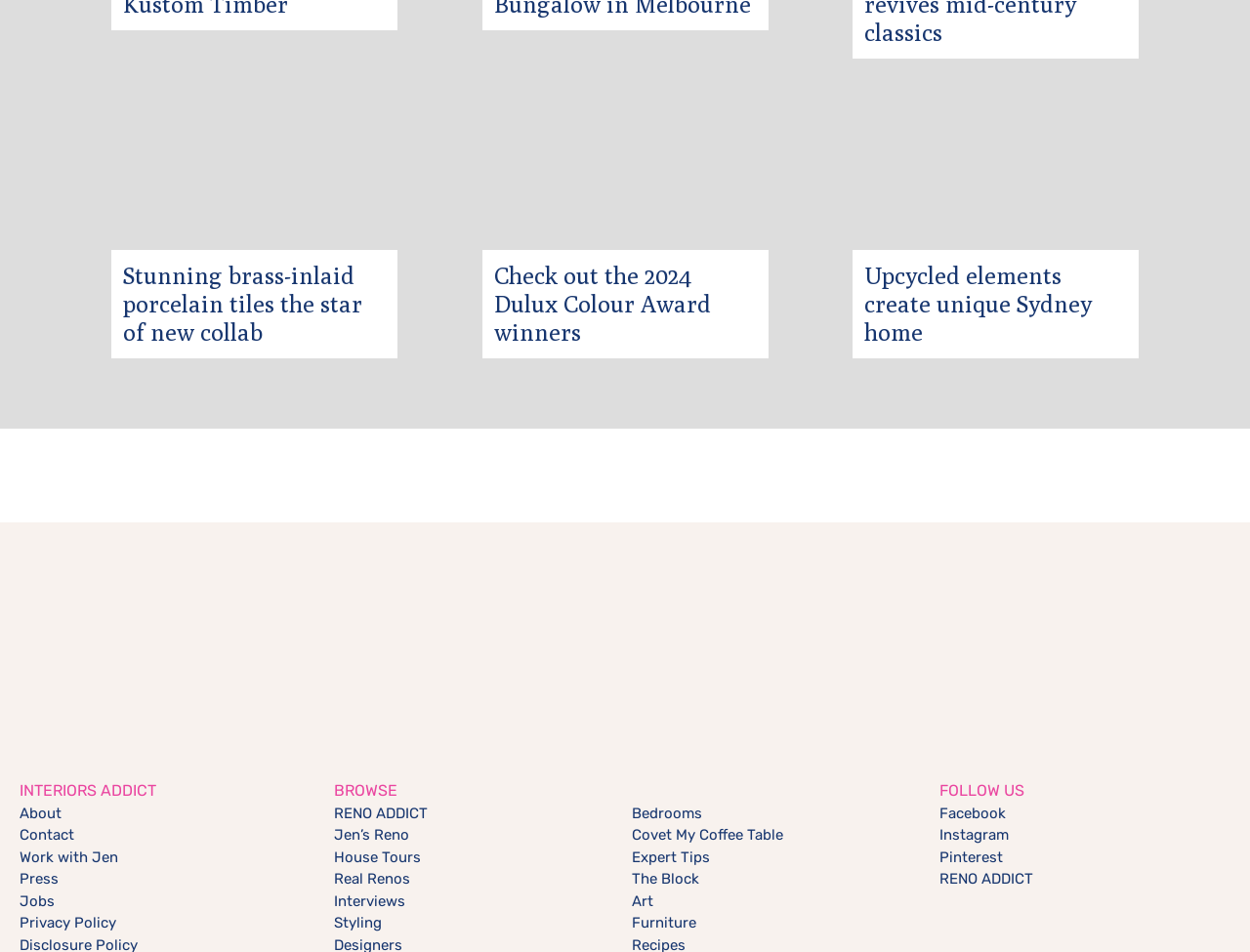Locate the UI element described by Covet My Coffee Table and provide its bounding box coordinates. Use the format (top-left x, top-left y, bottom-right x, bottom-right y) with all values as floating point numbers between 0 and 1.

[0.506, 0.868, 0.627, 0.887]